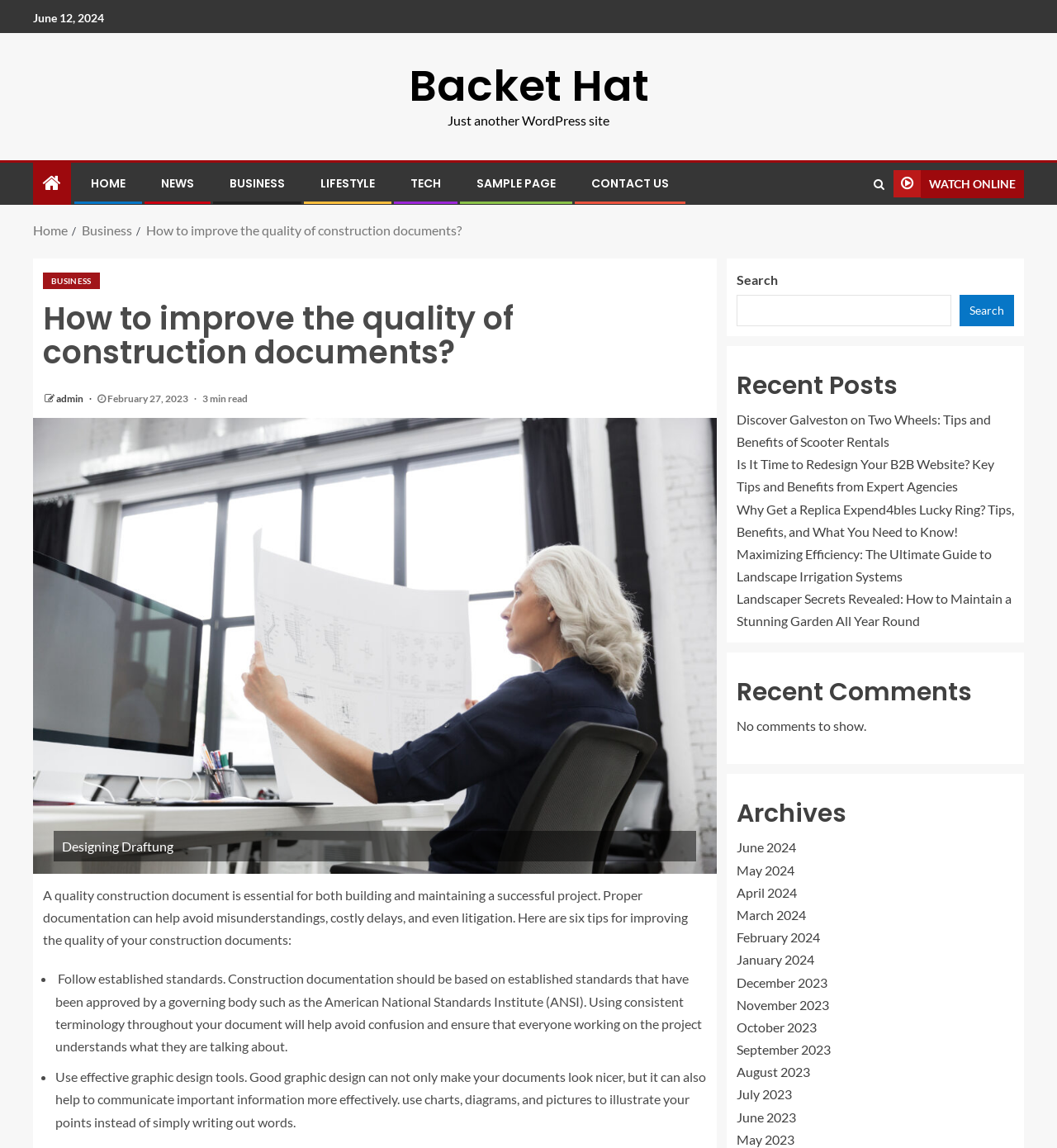Extract the bounding box for the UI element that matches this description: "Business".

[0.041, 0.237, 0.094, 0.251]